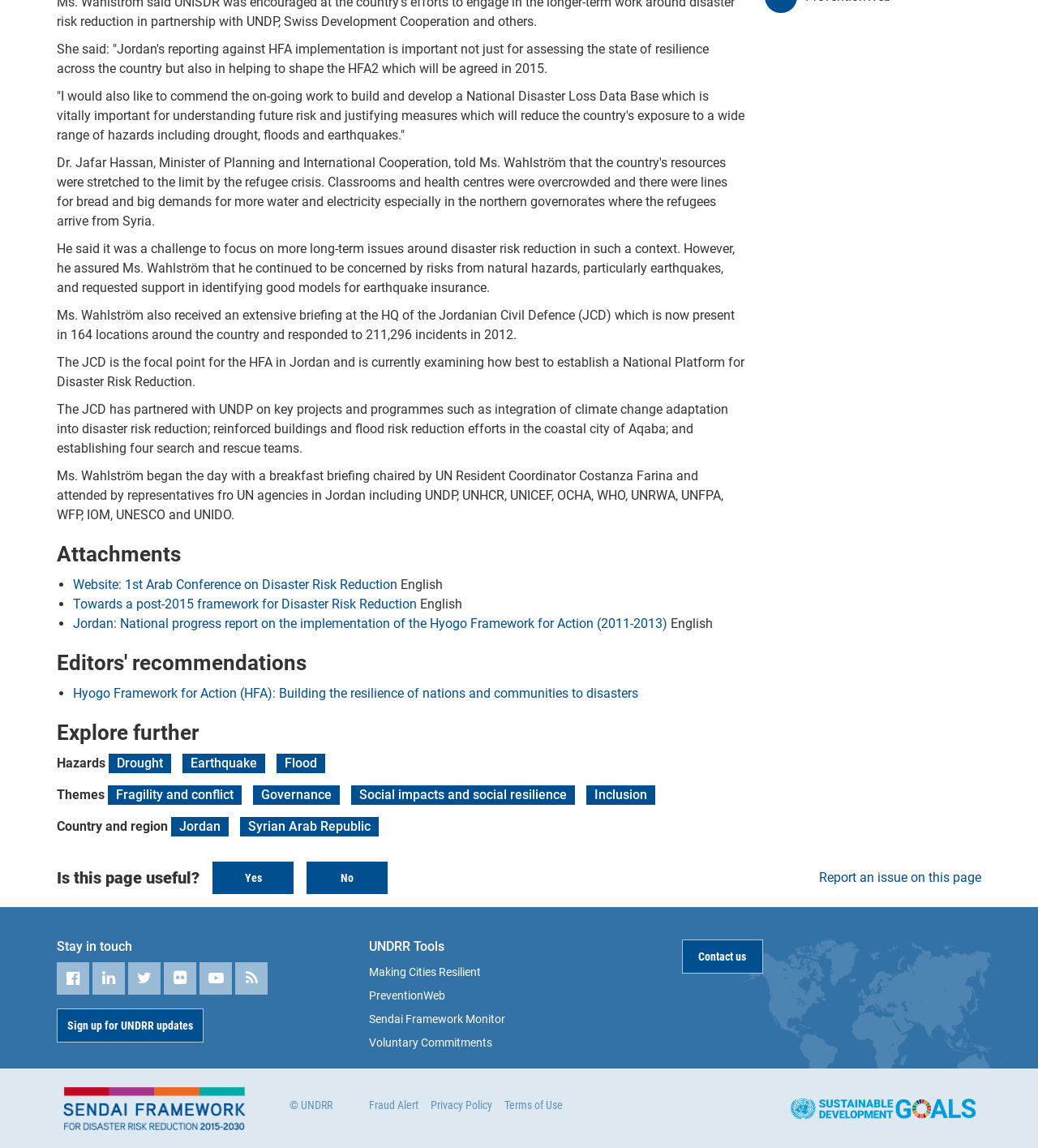Provide a brief response to the question using a single word or phrase: 
What is the language of the article?

English